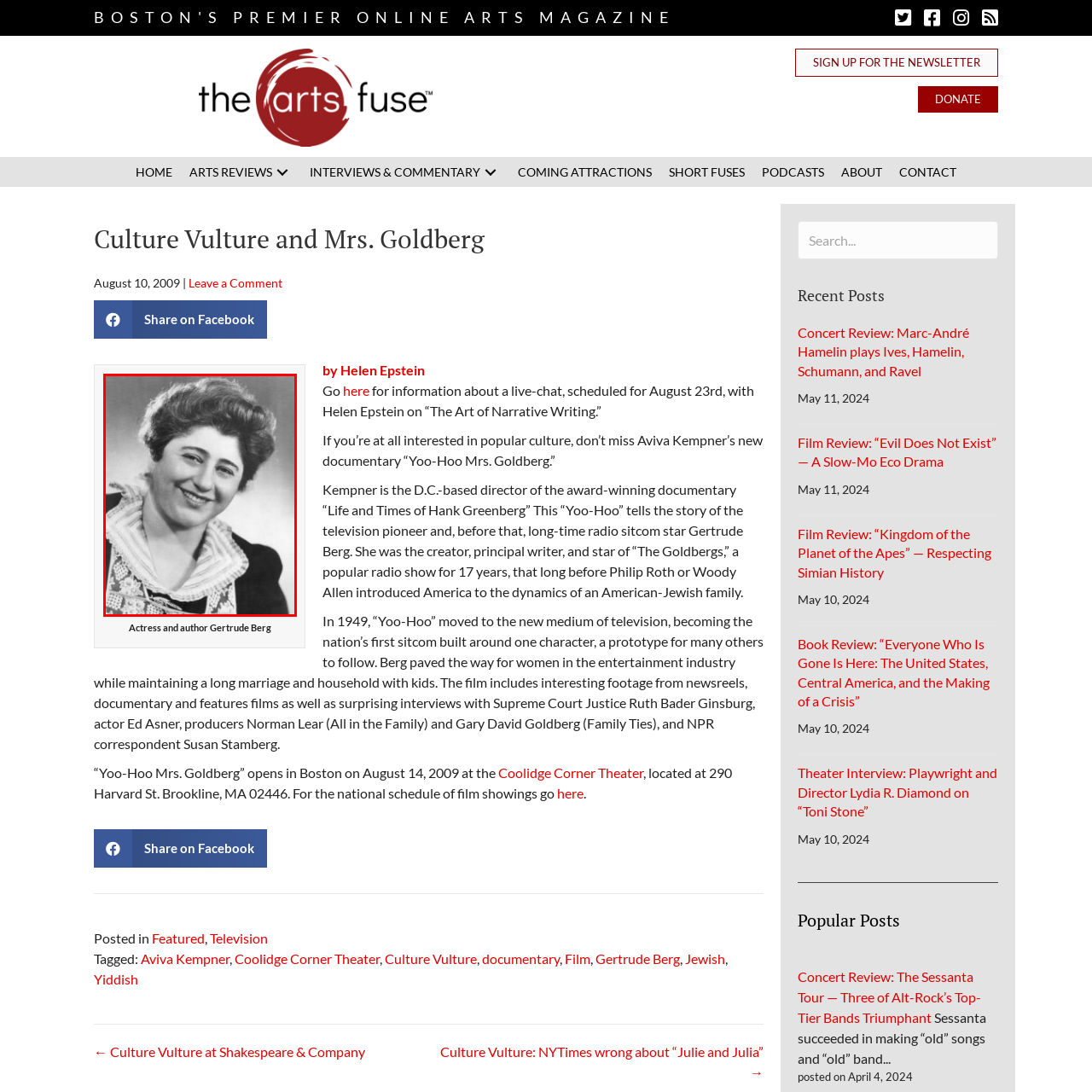Offer a detailed explanation of the elements found within the defined red outline.

This image features actress and author Gertrude Berg, a pioneering figure in American entertainment known for creating and starring in the groundbreaking radio and television show "The Goldbergs." Berg's work was pivotal in representing Jewish-American family life and laid the groundwork for future female entertainers in the industry. The photograph captures her warm smile and distinctive style, reflecting her charming personality and significant contributions to television history. Her remarkable achievements include being the first sitcom built around a single character, showcasing her talent as both creator and star.